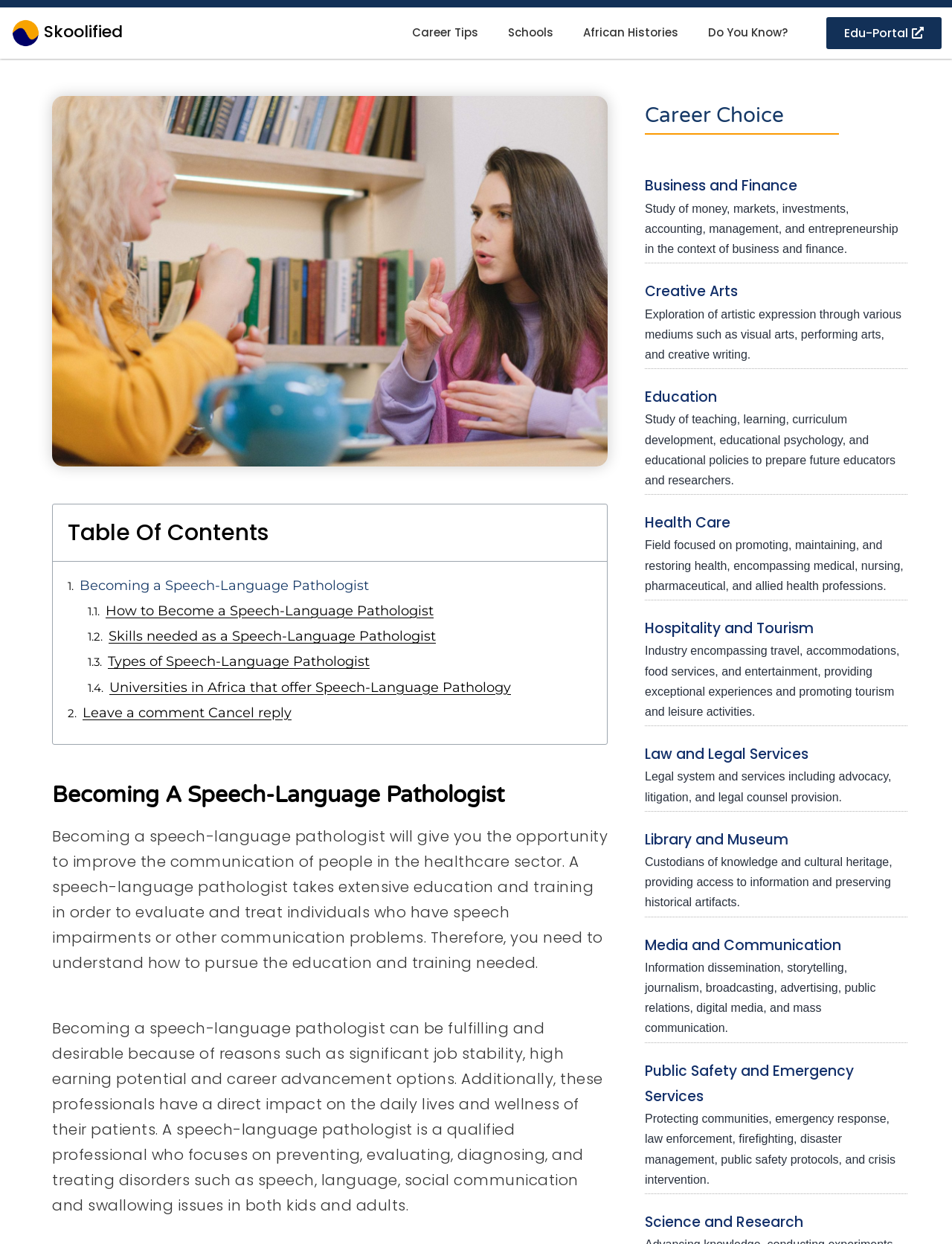Reply to the question with a single word or phrase:
What is the title of the first heading on the webpage?

Skoolified